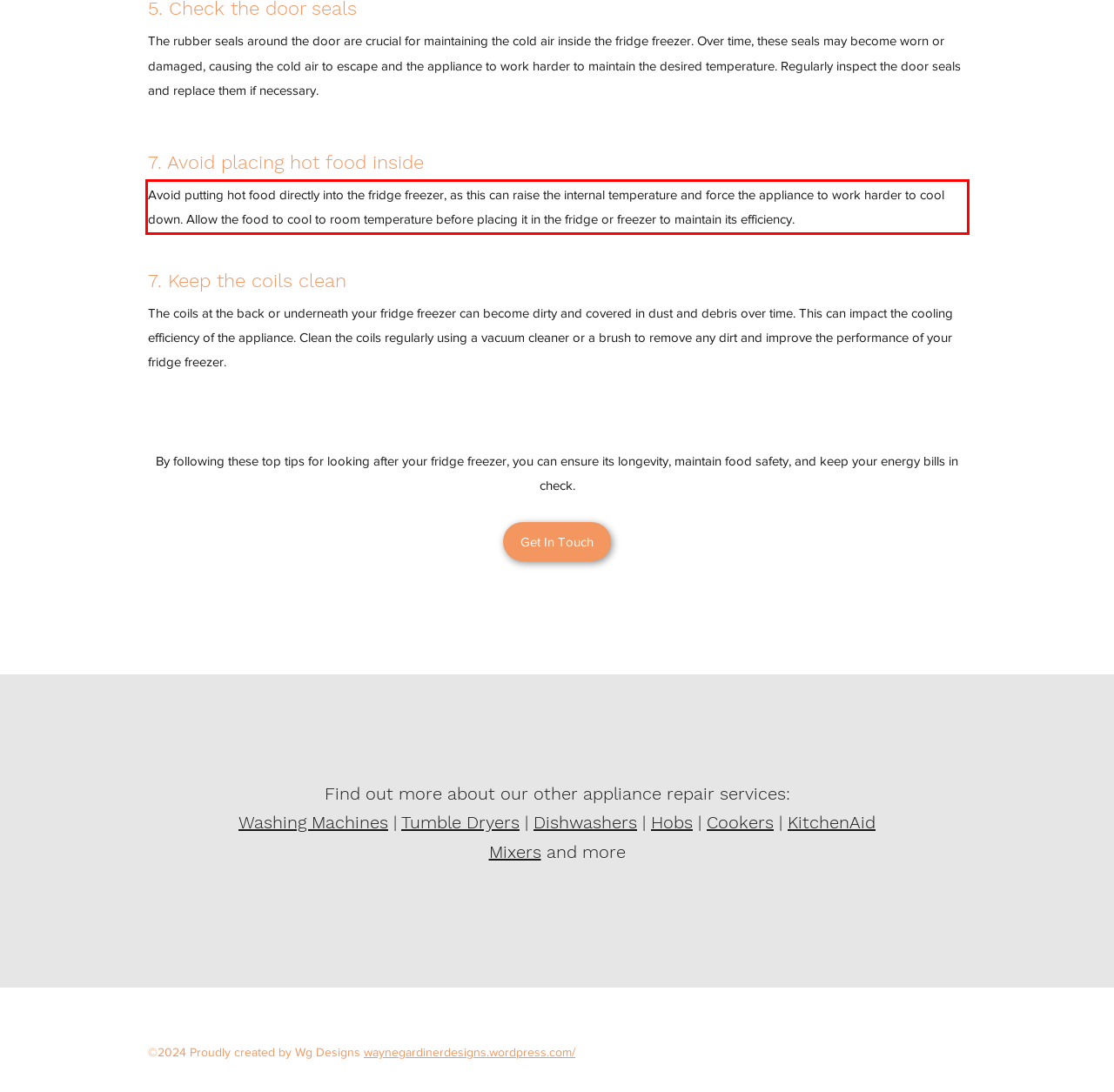Review the webpage screenshot provided, and perform OCR to extract the text from the red bounding box.

Avoid putting hot food directly into the fridge freezer, as this can raise the internal temperature and force the appliance to work harder to cool down. Allow the food to cool to room temperature before placing it in the fridge or freezer to maintain its efficiency.